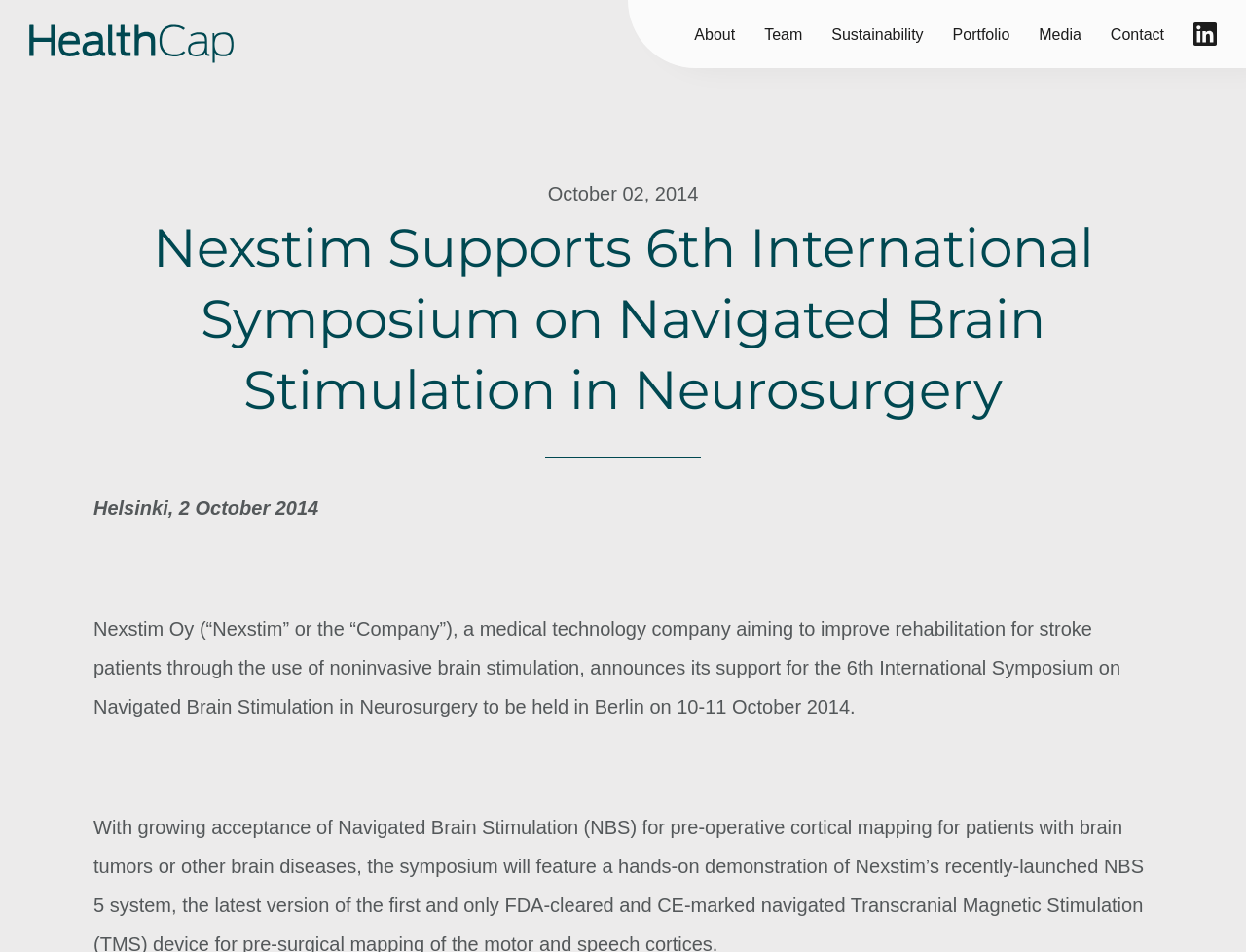Where is the International Symposium on Navigated Brain Stimulation in Neurosurgery being held?
Look at the image and answer the question using a single word or phrase.

Berlin